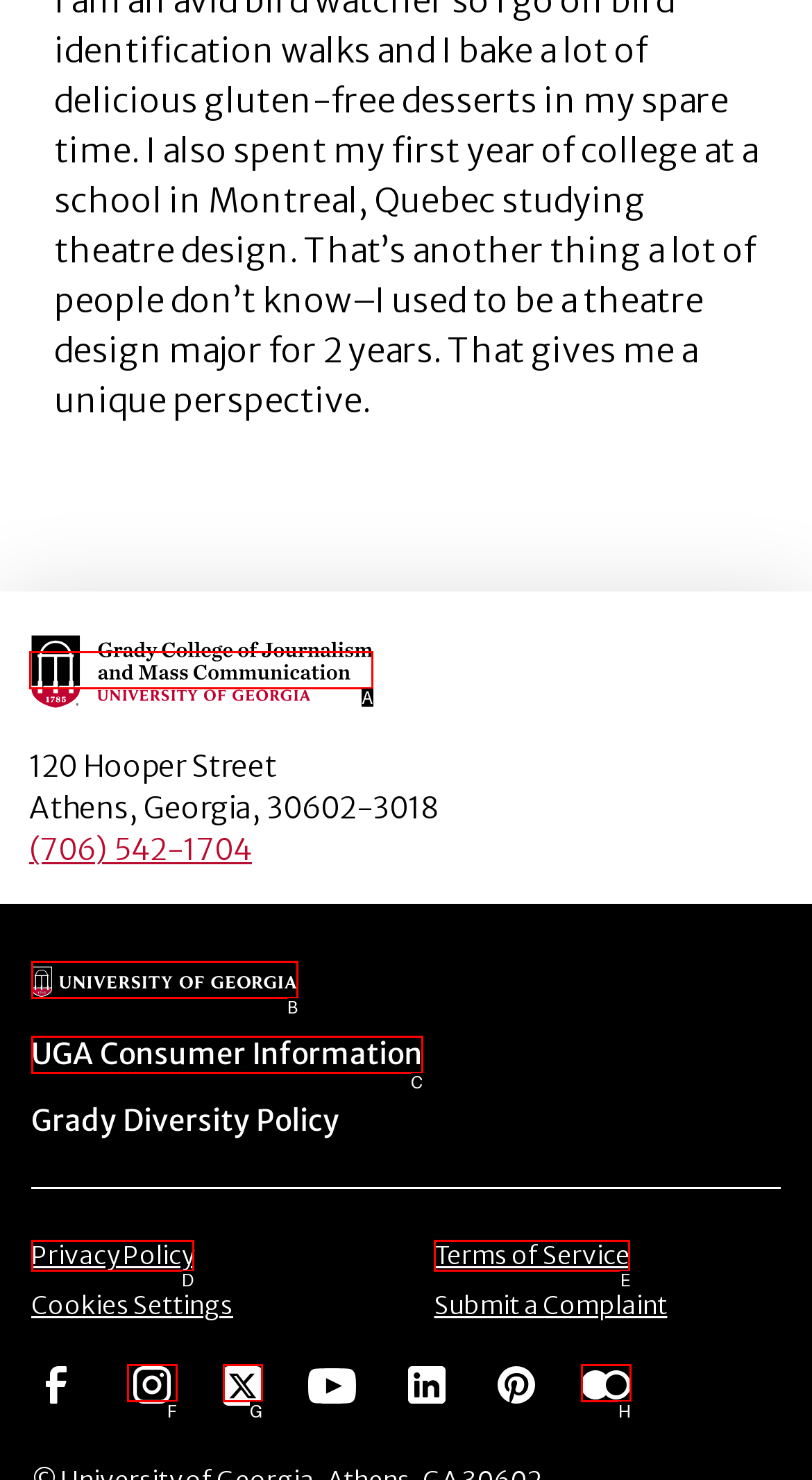Choose the letter that best represents the description: Menu itemPrivacy Policy. Provide the letter as your response.

D